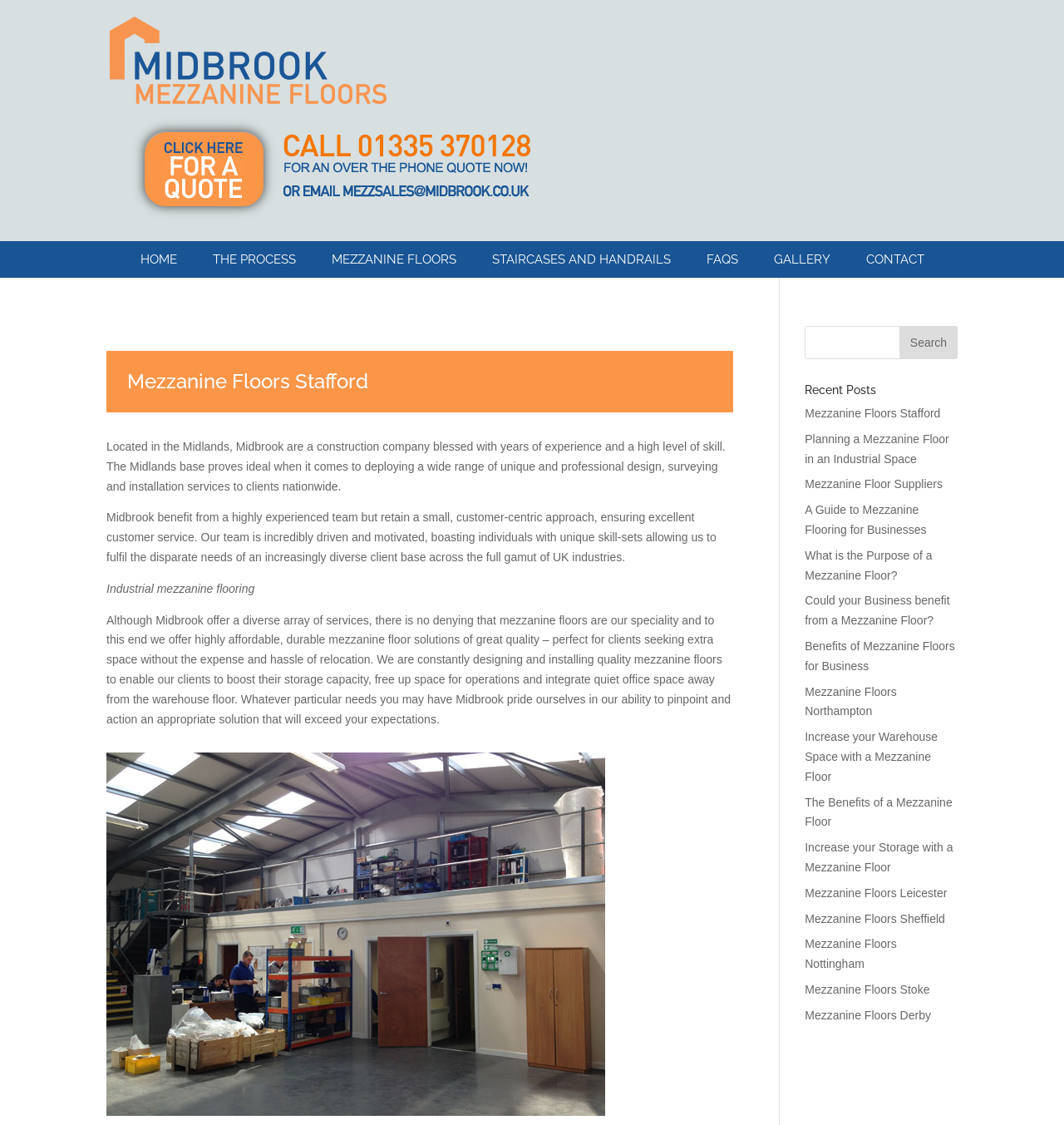Please determine the bounding box coordinates of the element's region to click in order to carry out the following instruction: "Click the HOME link". The coordinates should be four float numbers between 0 and 1, i.e., [left, top, right, bottom].

[0.132, 0.123, 0.166, 0.155]